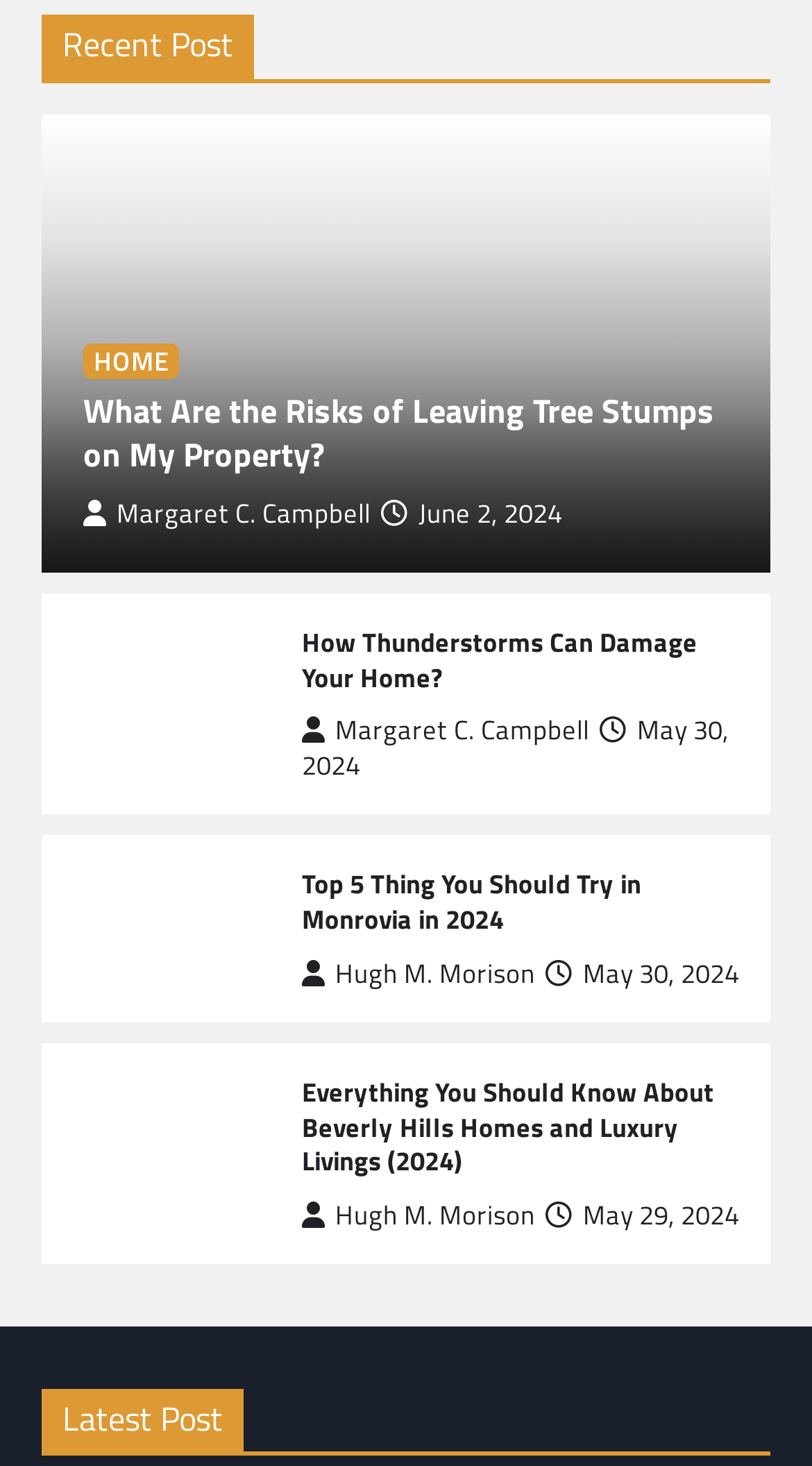Please determine the bounding box coordinates of the element to click on in order to accomplish the following task: "Check the latest post". Ensure the coordinates are four float numbers ranging from 0 to 1, i.e., [left, top, right, bottom].

[0.051, 0.948, 0.949, 0.992]